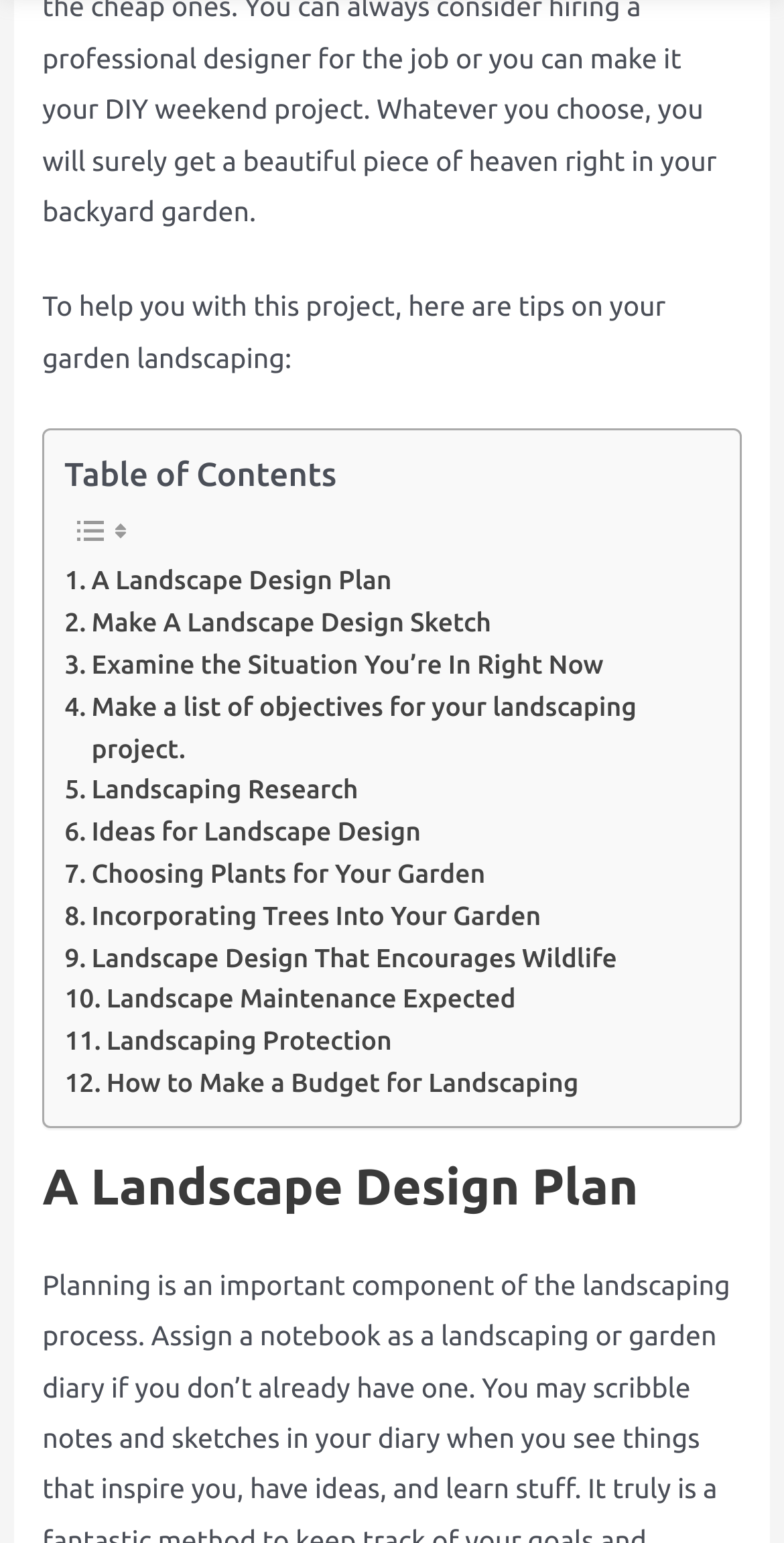How many images are in the table of contents?
Using the image as a reference, deliver a detailed and thorough answer to the question.

I examined the table of contents section and found two image elements, which are located near the 'Table of Contents' static text element. These images are likely decorative or illustrative elements.